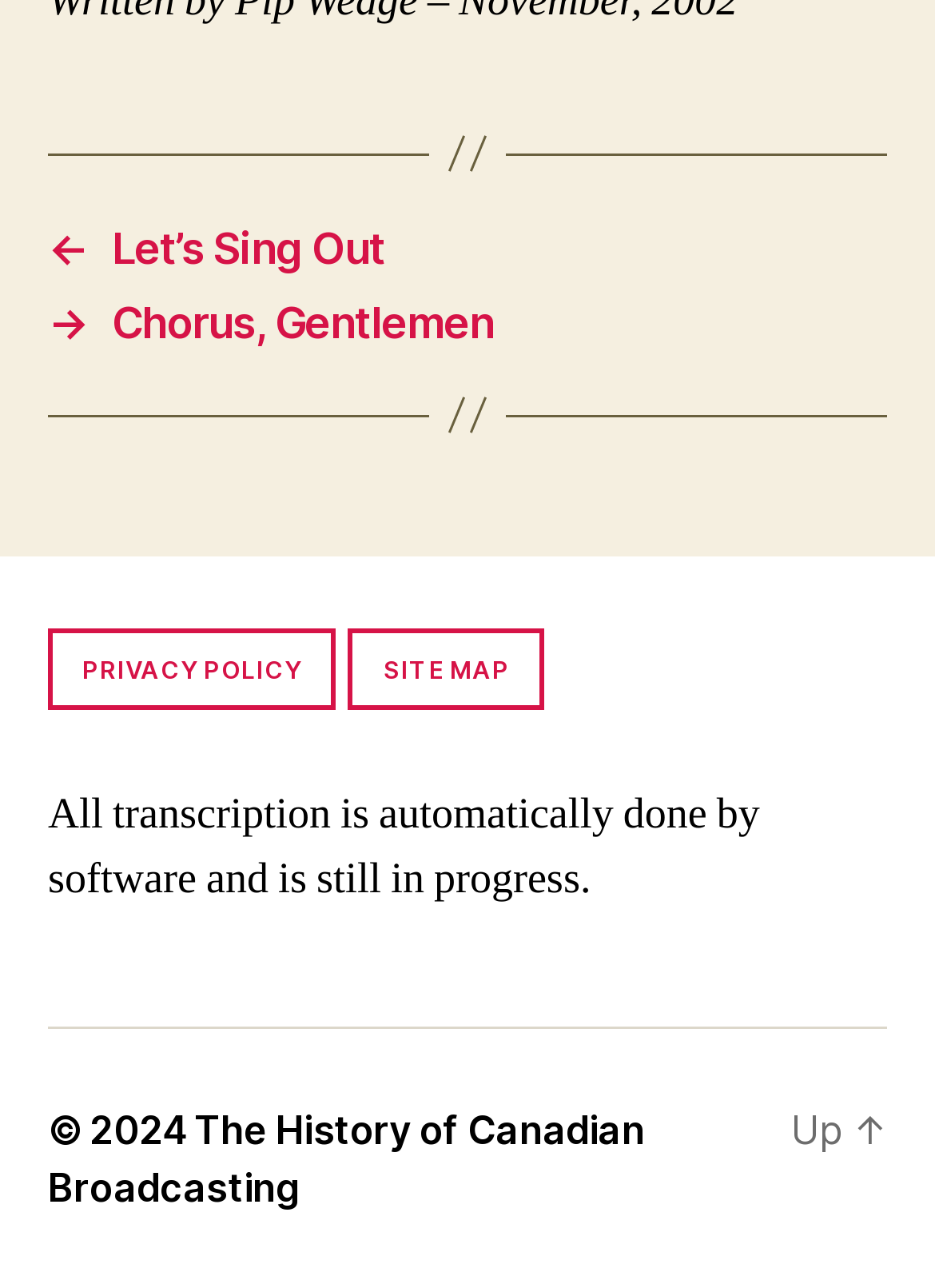Please provide a short answer using a single word or phrase for the question:
What is the last link in the complementary section?

Up